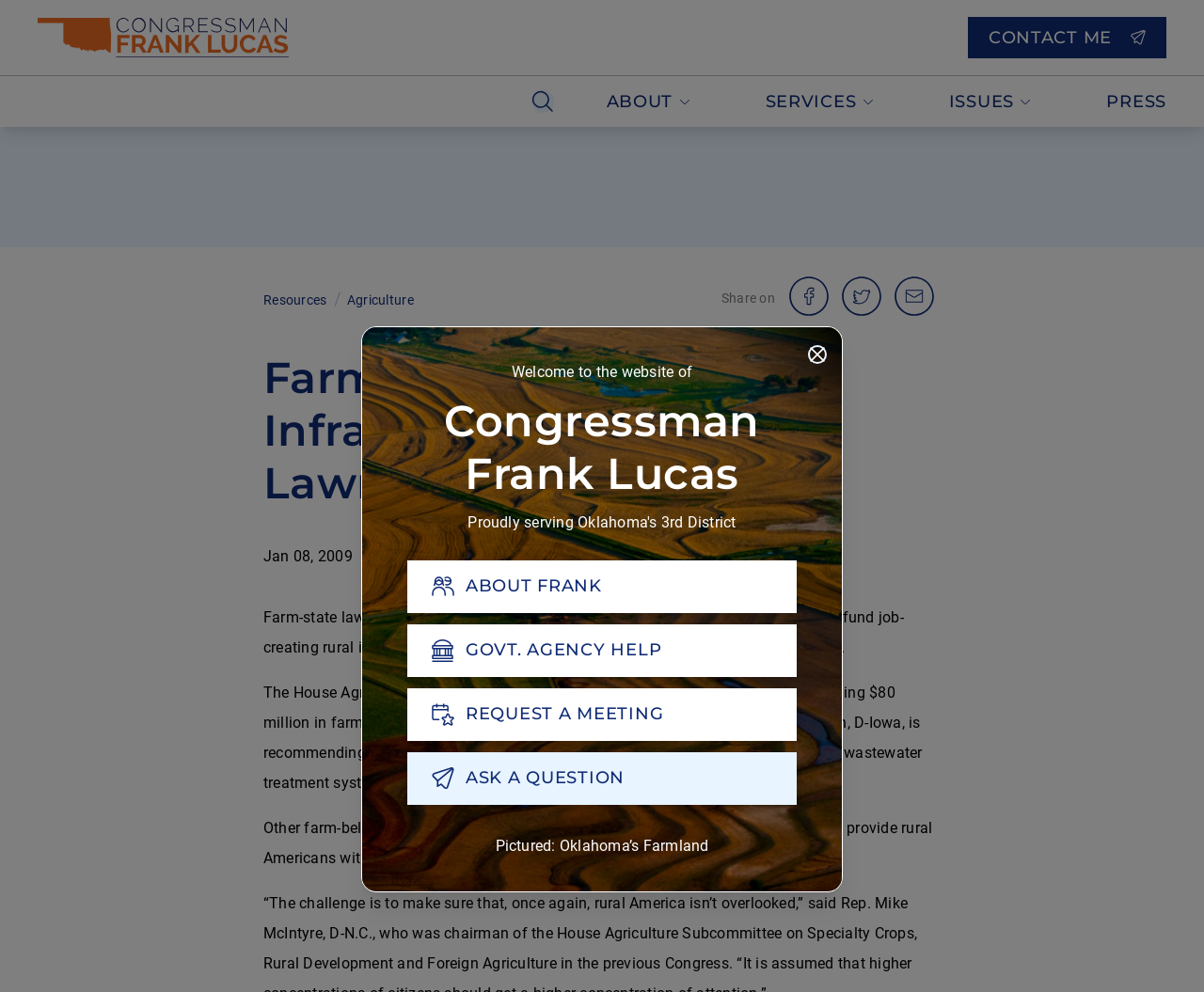Based on the image, please respond to the question with as much detail as possible:
How much is recommended for rural water and wastewater treatment systems?

I found the answer by looking at the StaticText 'Meanwhile, Senate Agriculture Chairman Tom Harkin, D-Iowa, is recommending that the economic recovery plan include $2 billion for rural water and wastewater treatment systems'.